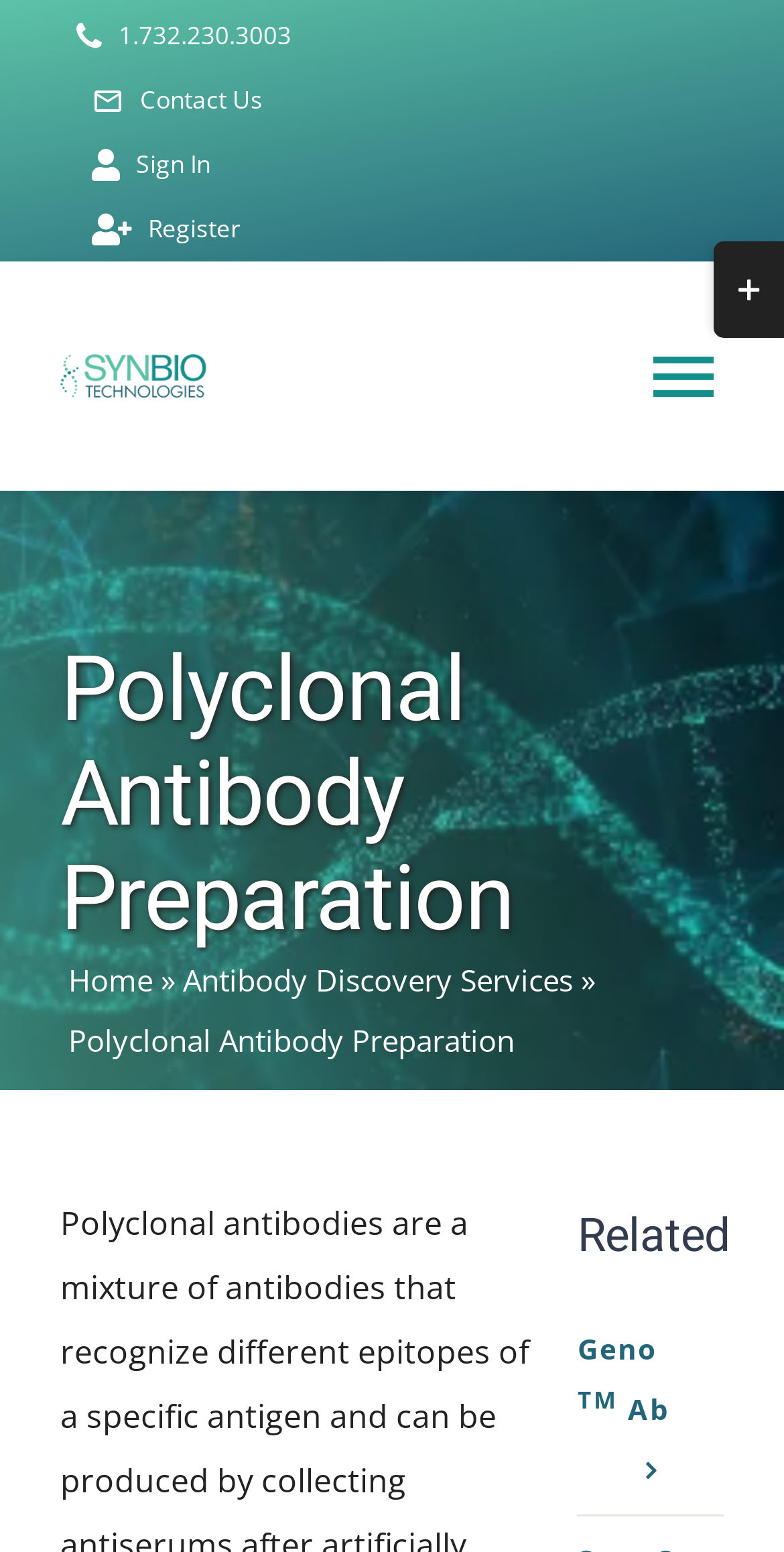What is the text of the link at the bottom right corner?
Please give a well-detailed answer to the question.

I found the text of the link at the bottom right corner by looking at the link element with the text ' Go to Top', which is located at the bottom right corner of the webpage.